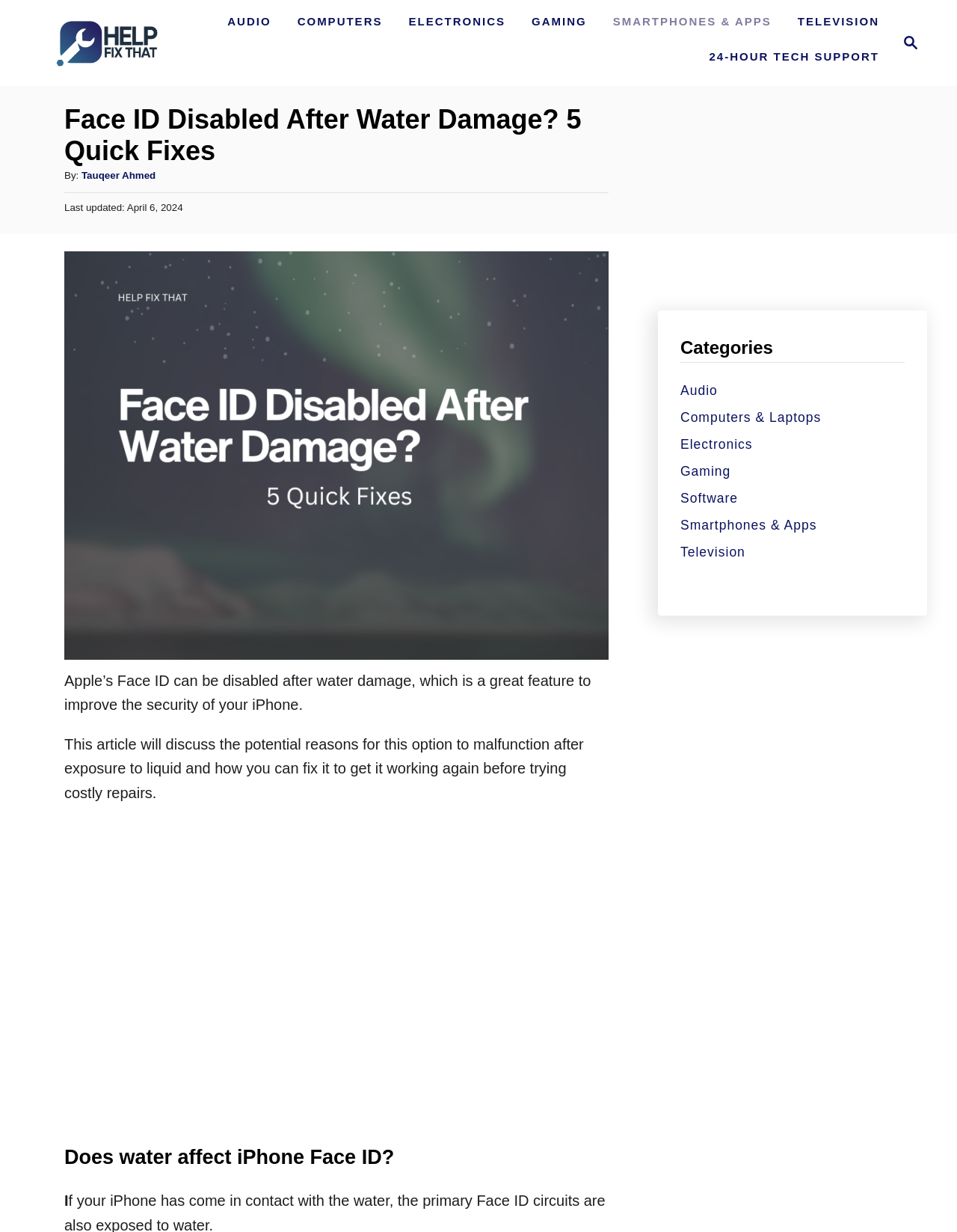Could you find the bounding box coordinates of the clickable area to complete this instruction: "Get 24-HOUR TECH SUPPORT"?

[0.733, 0.035, 0.927, 0.057]